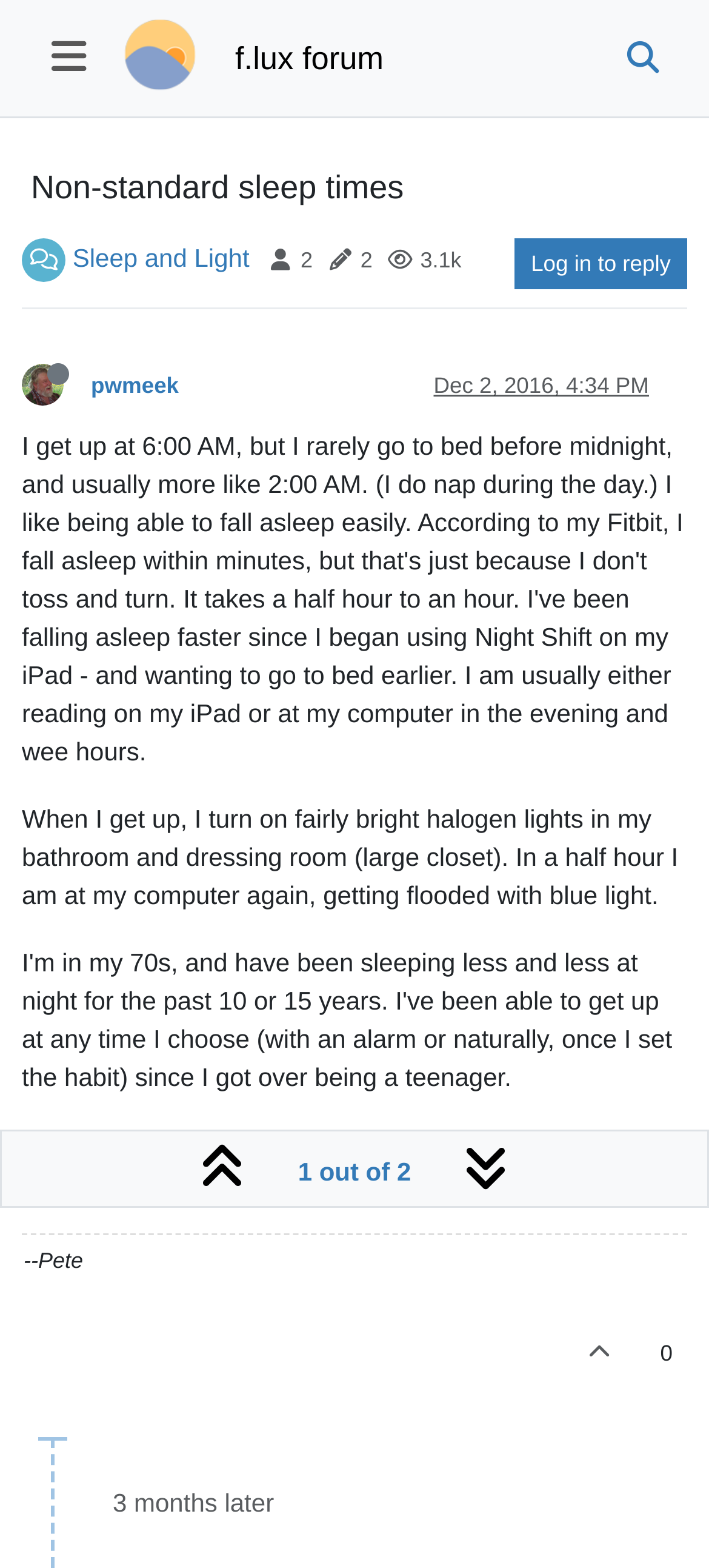How many views does this post have?
Please answer the question with a detailed response using the information from the screenshot.

I found the view count by looking at the generic element with the text '3.1k' which is located near the 'Posts' and 'Views' labels.